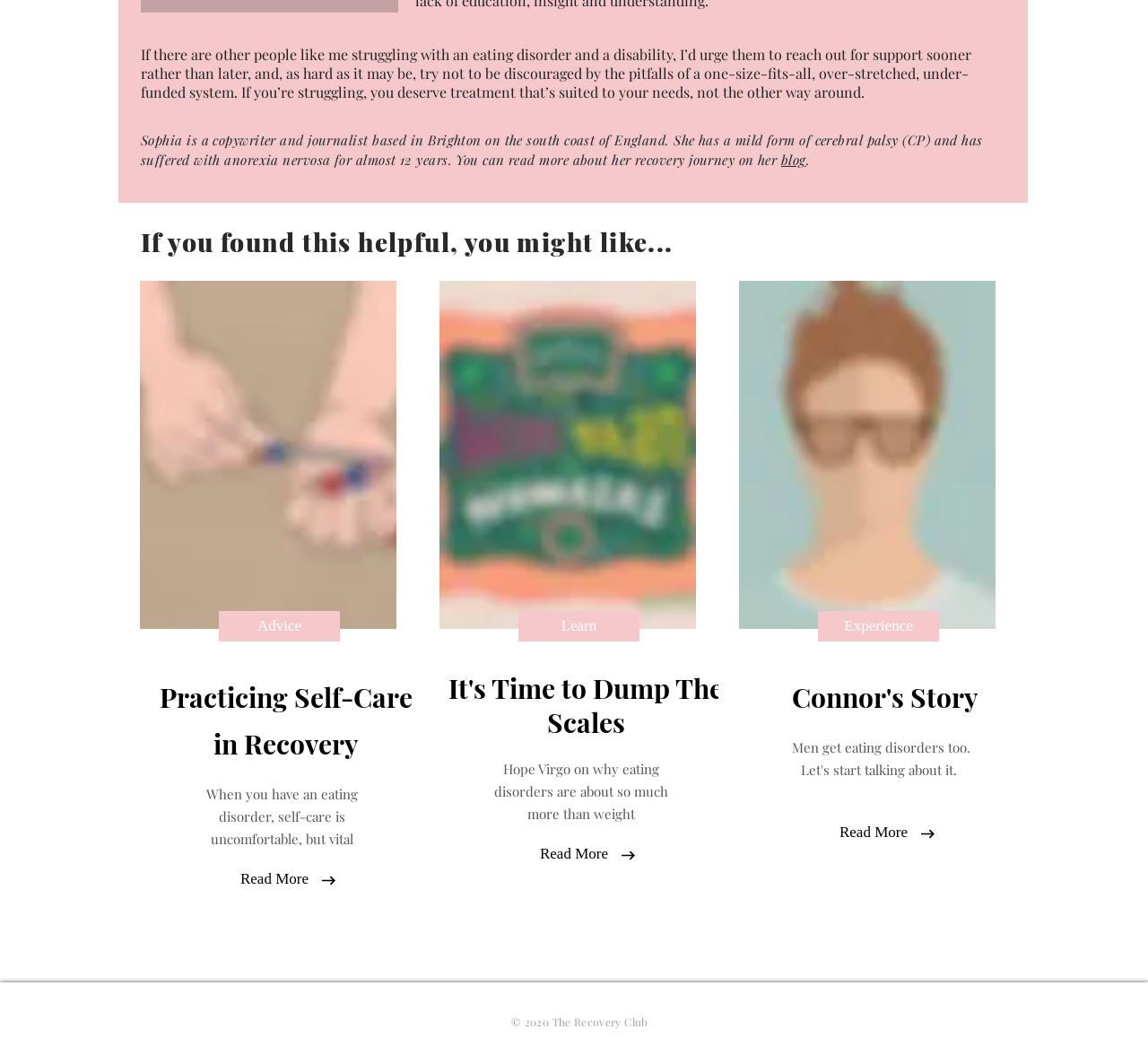Please locate the UI element described by "aria-label="Instagram"" and provide its bounding box coordinates.

[0.484, 0.952, 0.501, 0.97]